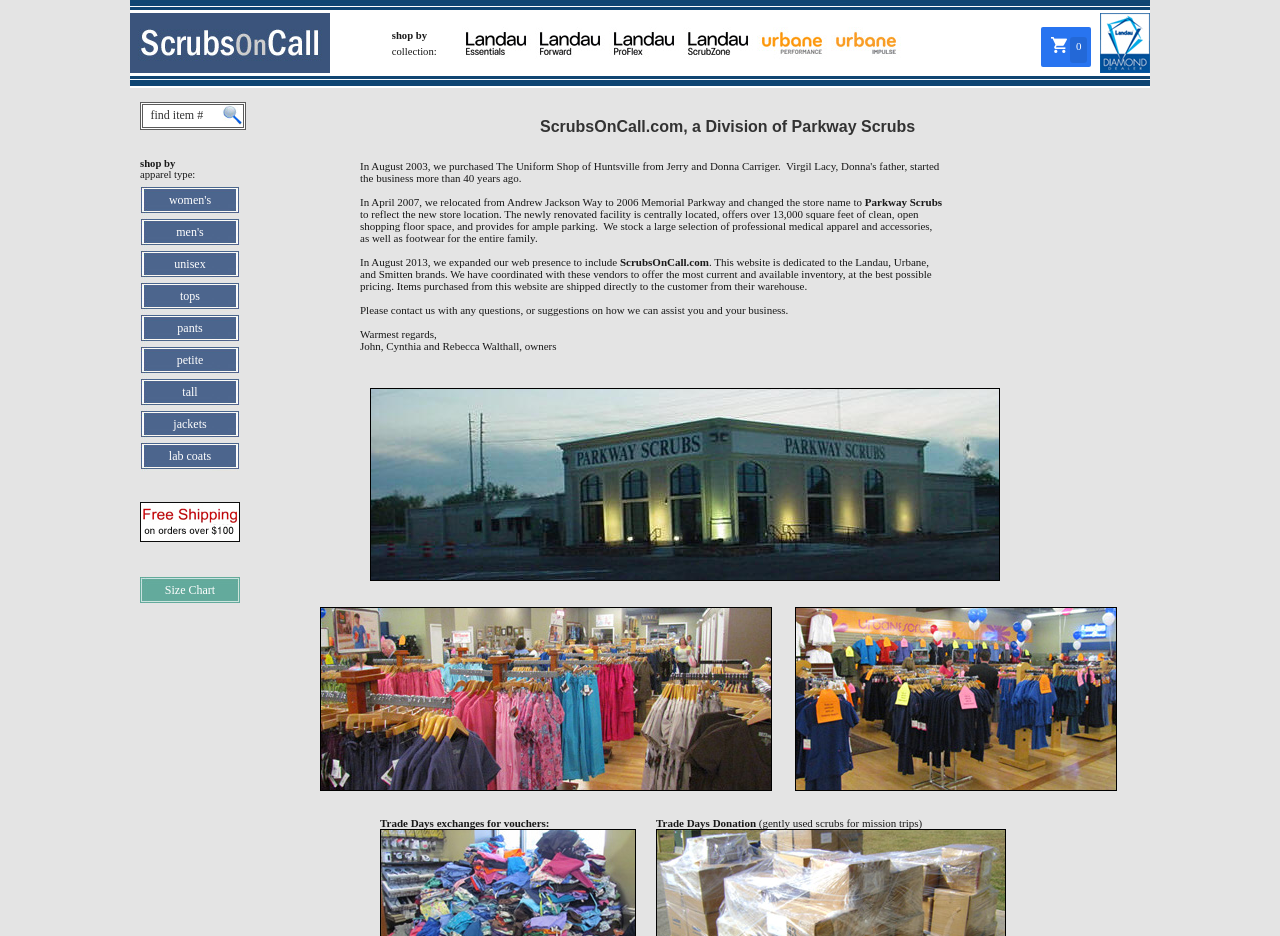What is the main category of products sold on this website?
Use the image to give a comprehensive and detailed response to the question.

Based on the webpage content, I can see that the website sells medical apparel and accessories, including scrubs, lab coats, and footwear. The website also mentions specific brands such as Landau, Urbane, and Smitten, which are known for their medical apparel products.